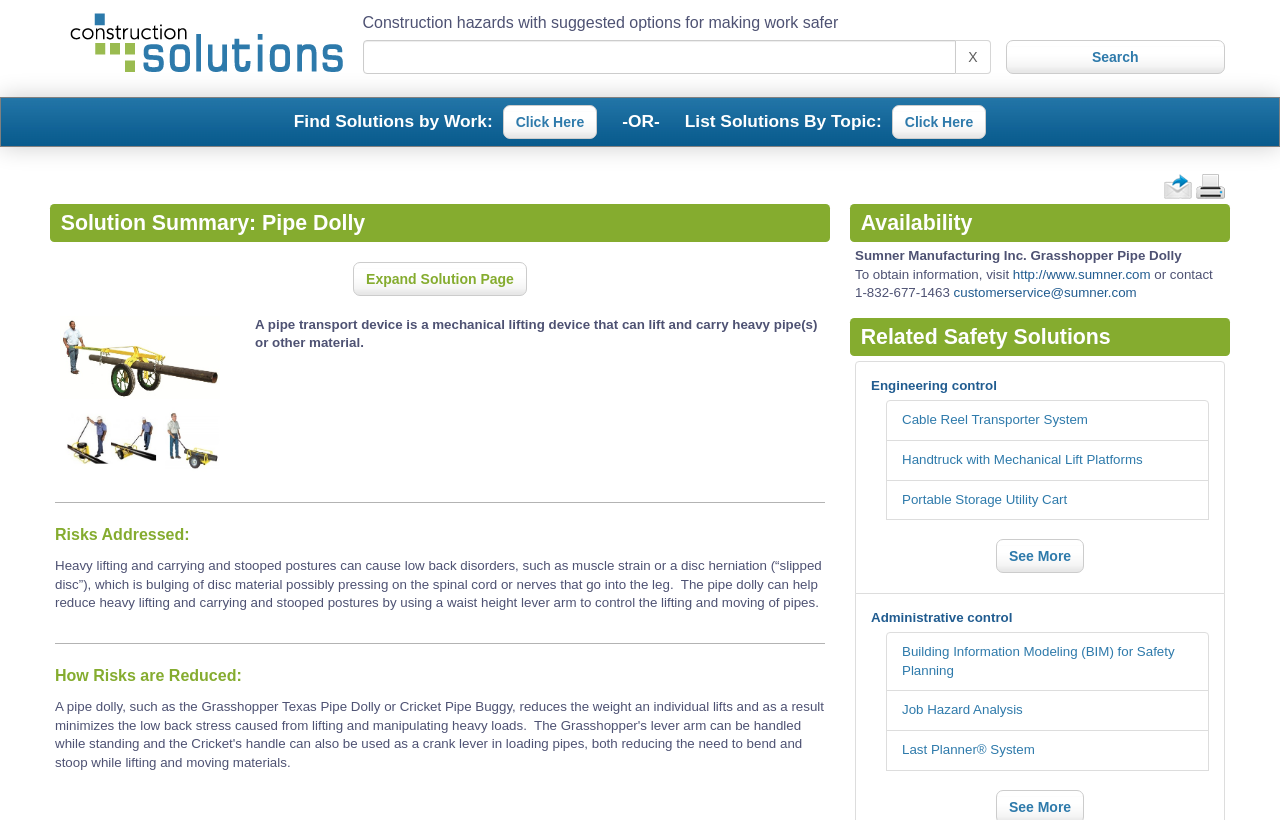Find the bounding box coordinates for the element that must be clicked to complete the instruction: "Click on Construction Solutions". The coordinates should be four float numbers between 0 and 1, indicated as [left, top, right, bottom].

[0.055, 0.041, 0.268, 0.06]